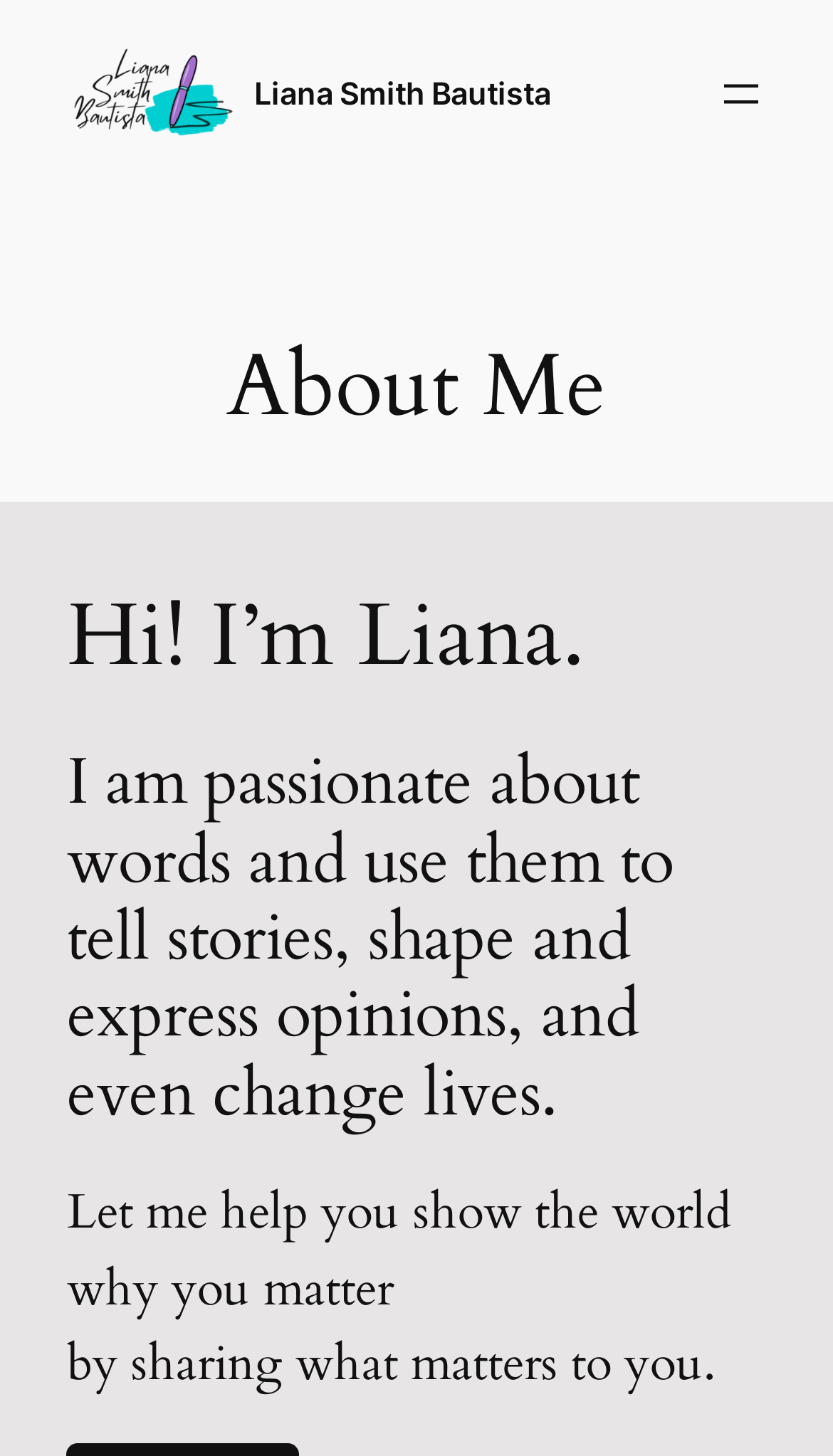From the element description: "aria-label="Open menu"", extract the bounding box coordinates of the UI element. The coordinates should be expressed as four float numbers between 0 and 1, in the order [left, top, right, bottom].

[0.858, 0.047, 0.92, 0.082]